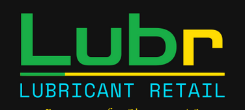What is the overall aesthetic of the design?
Please provide a single word or phrase answer based on the image.

Modern and eye-catching